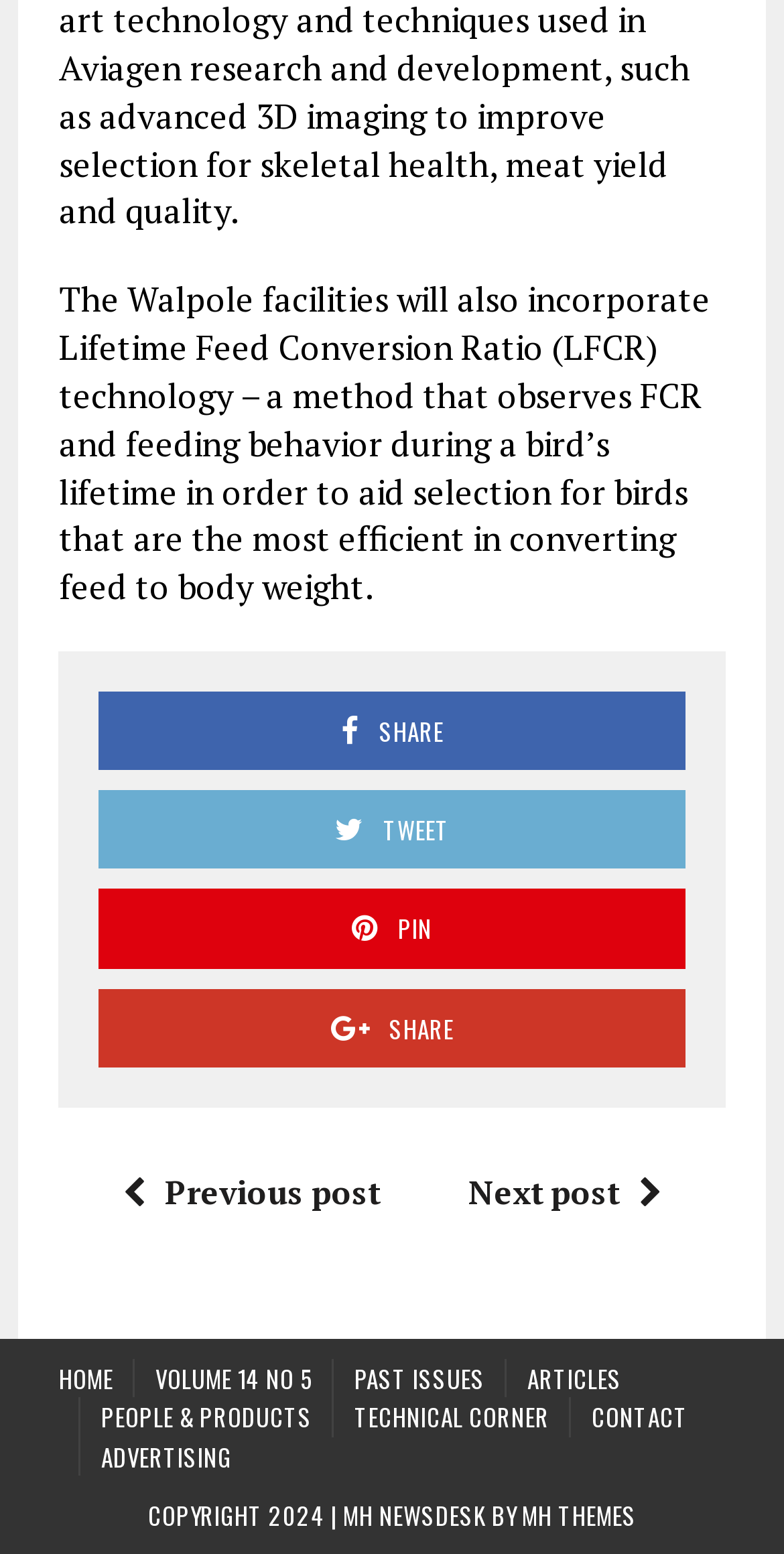Determine the bounding box coordinates of the section to be clicked to follow the instruction: "view January 2013". The coordinates should be given as four float numbers between 0 and 1, formatted as [left, top, right, bottom].

None